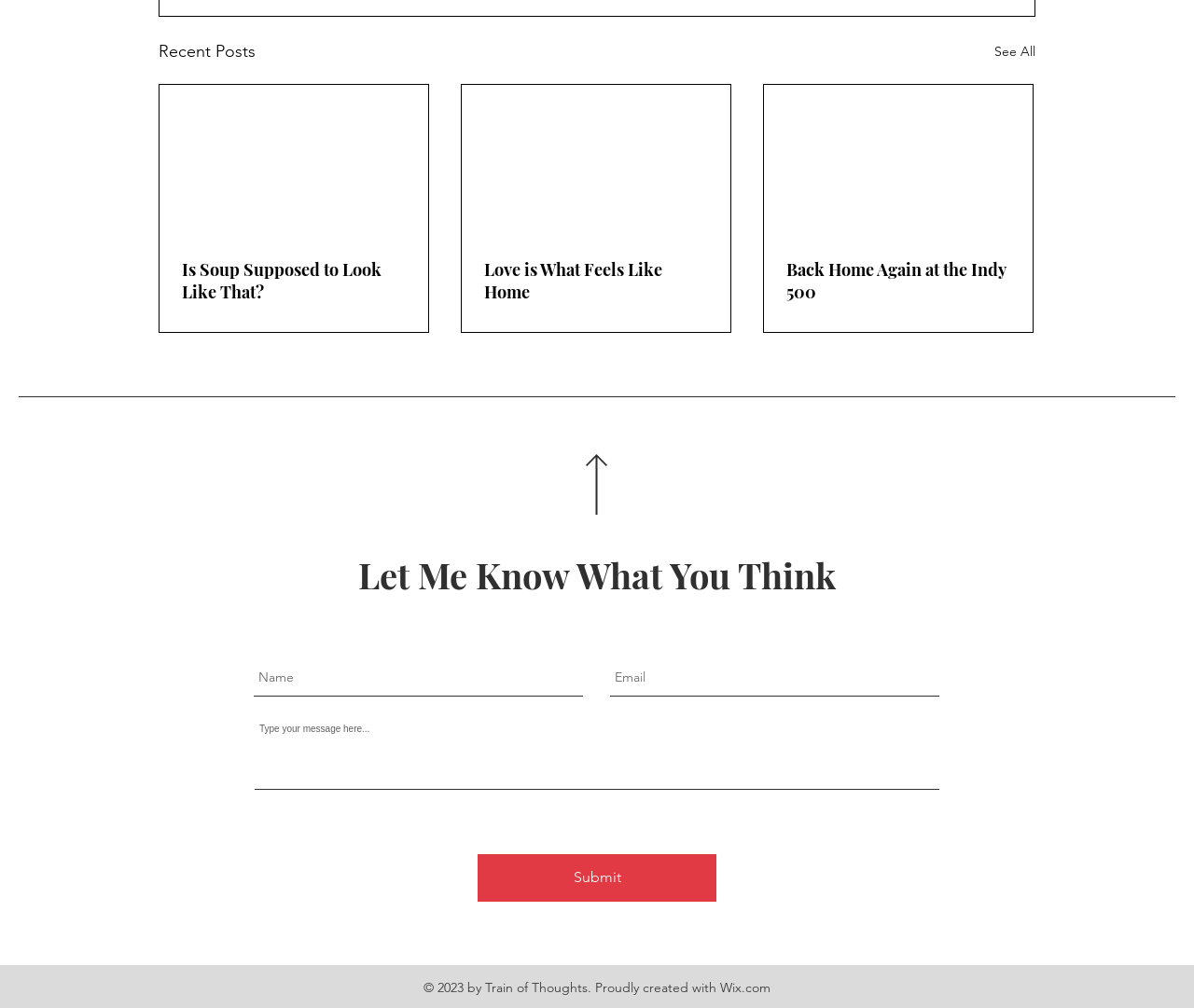Locate the bounding box coordinates of the item that should be clicked to fulfill the instruction: "Click on the 'resources for parents' link".

None